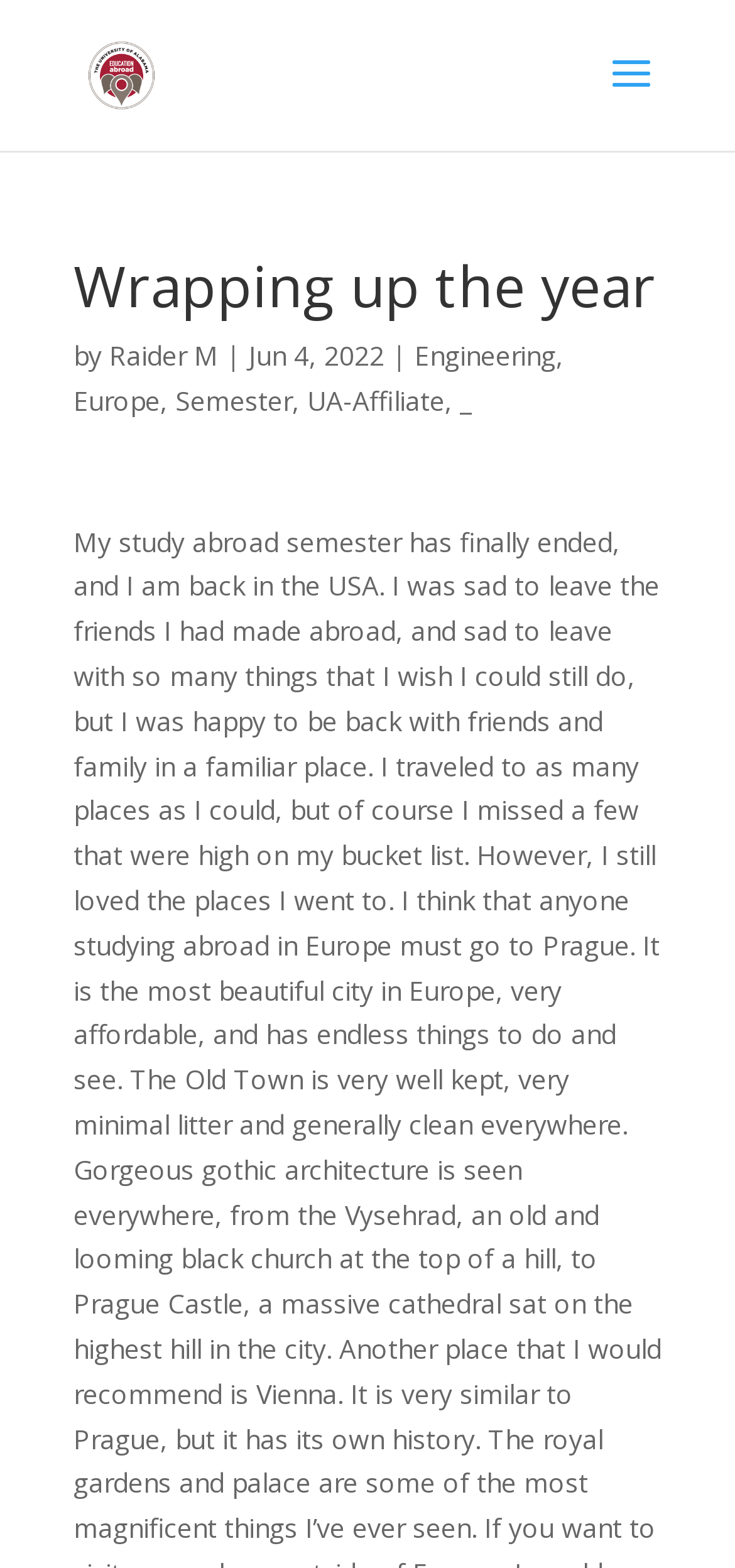Locate the bounding box coordinates of the item that should be clicked to fulfill the instruction: "Search on the website".

[0.5, 0.0, 0.9, 0.001]